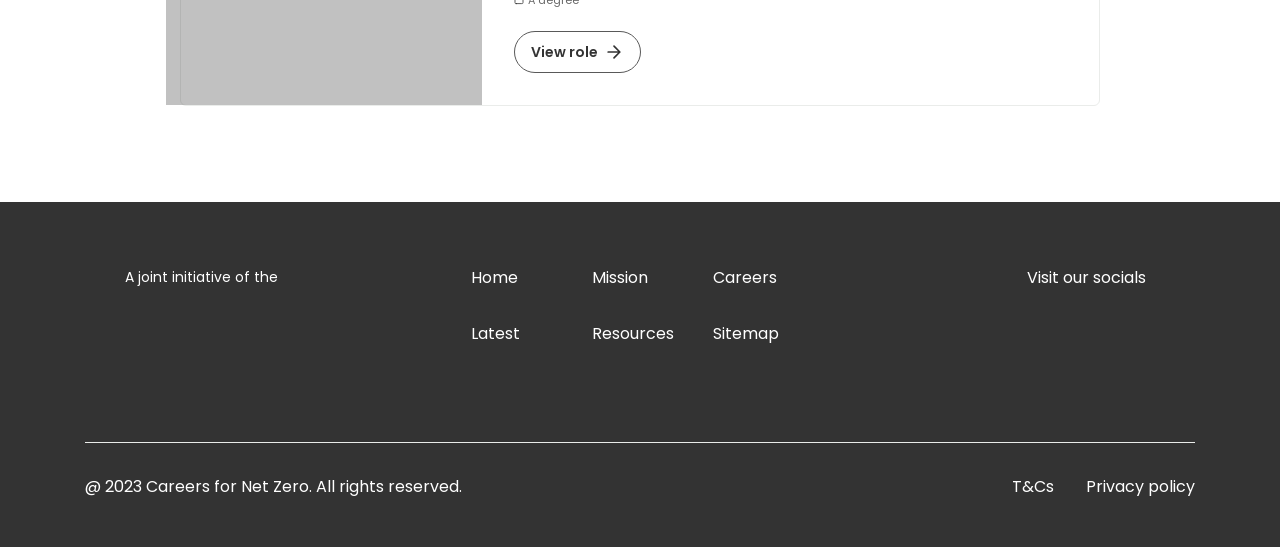Can you find the bounding box coordinates for the UI element given this description: "alt="Linkedin icon""? Provide the coordinates as four float numbers between 0 and 1: [left, top, right, bottom].

[0.909, 0.559, 0.937, 0.637]